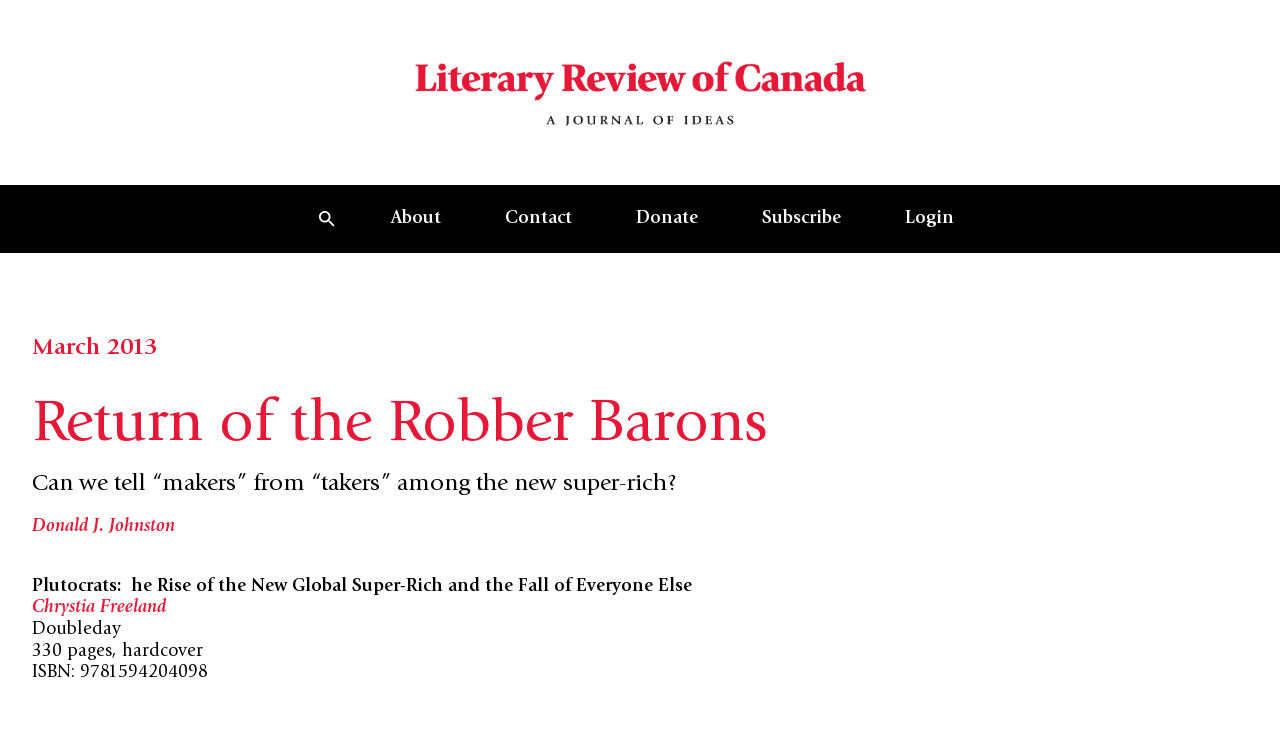Using the given element description, provide the bounding box coordinates (top-left x, top-left y, bottom-right x, bottom-right y) for the corresponding UI element in the screenshot: March 2013

[0.025, 0.451, 0.123, 0.483]